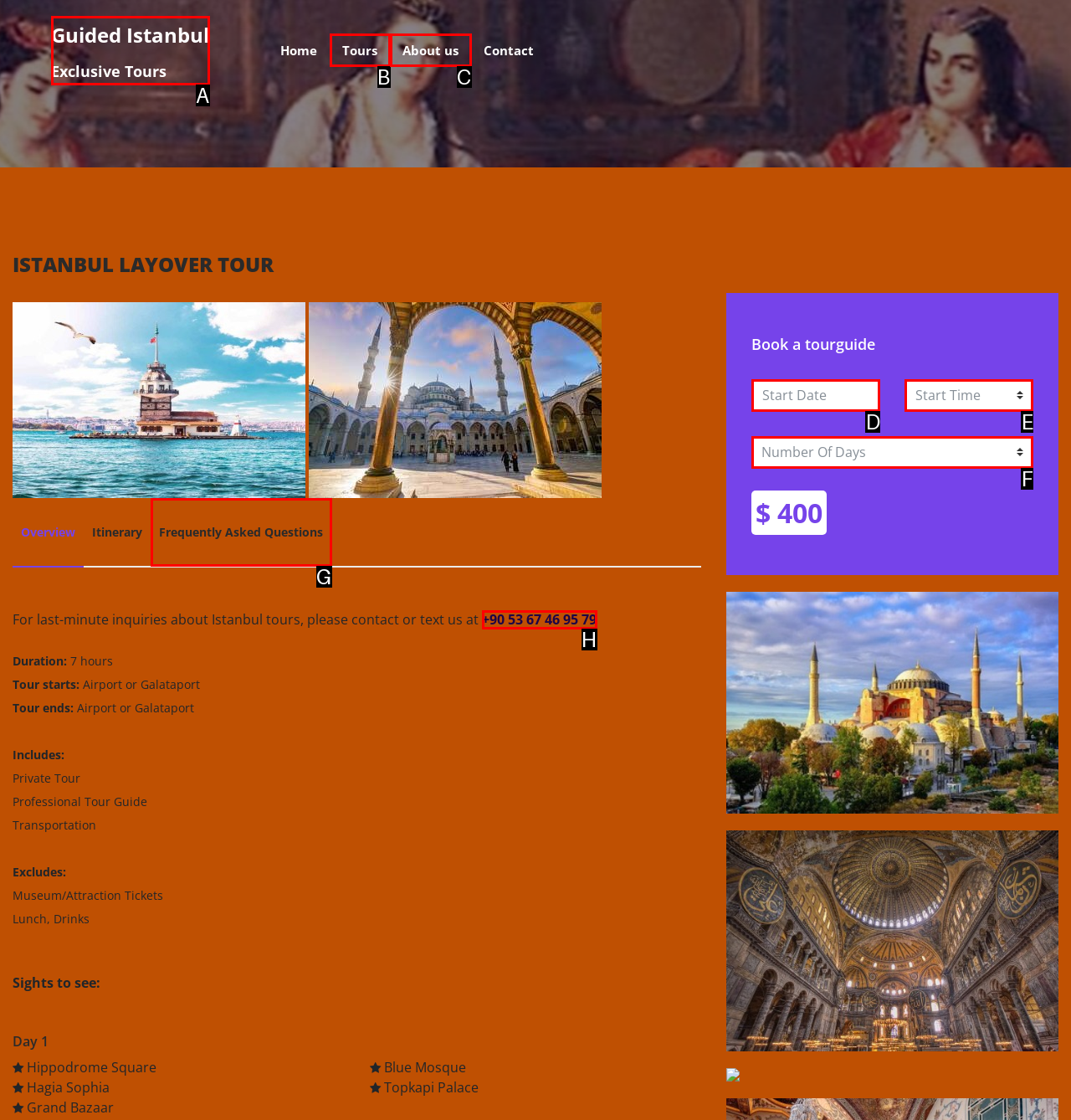Tell me which one HTML element best matches the description: Tours Answer with the option's letter from the given choices directly.

B